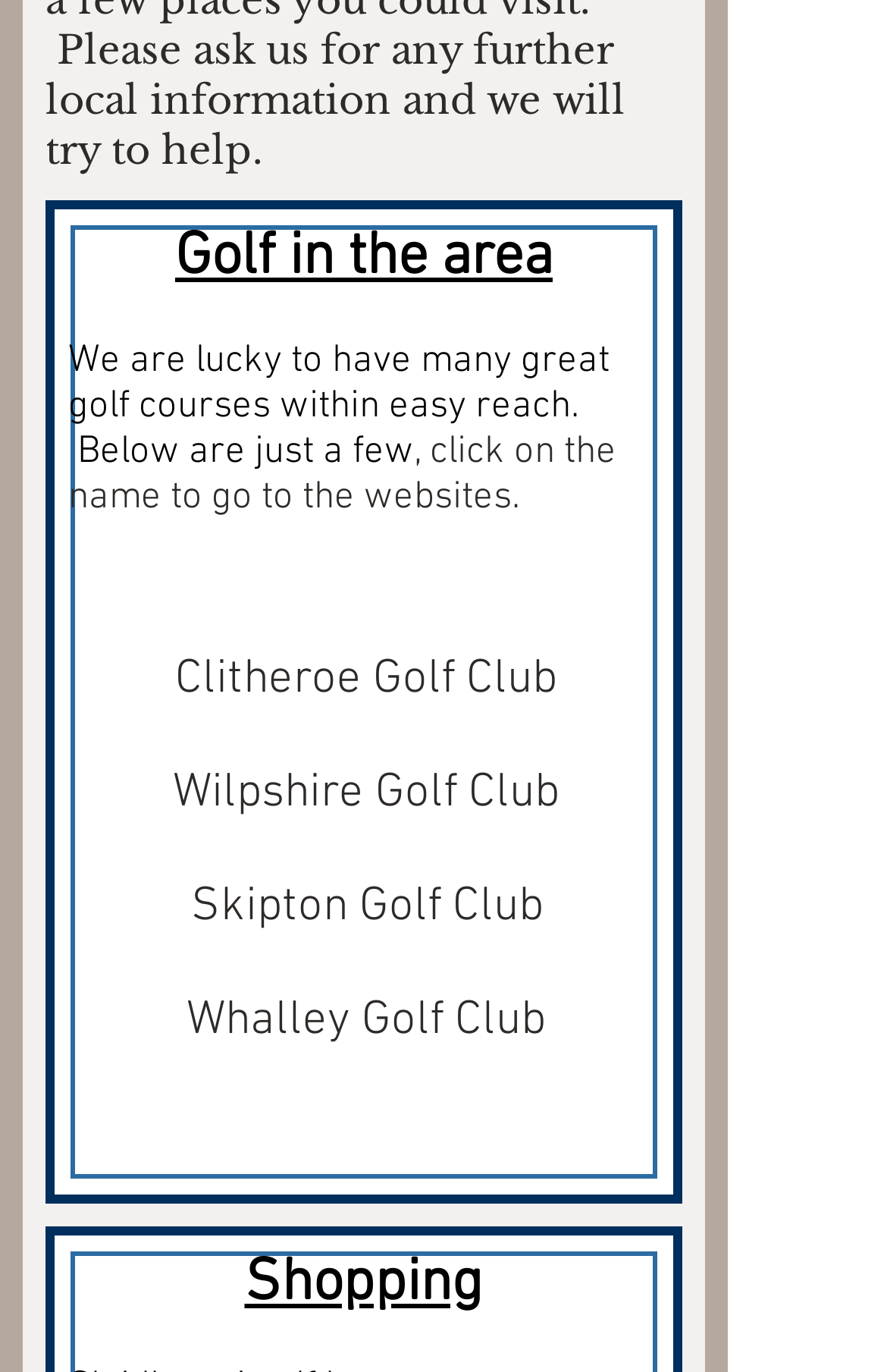Can you click on the golf course names?
Carefully examine the image and provide a detailed answer to the question.

The golf course names, such as Clitheroe Golf Club, are links, indicating that you can click on them to go to their respective websites.